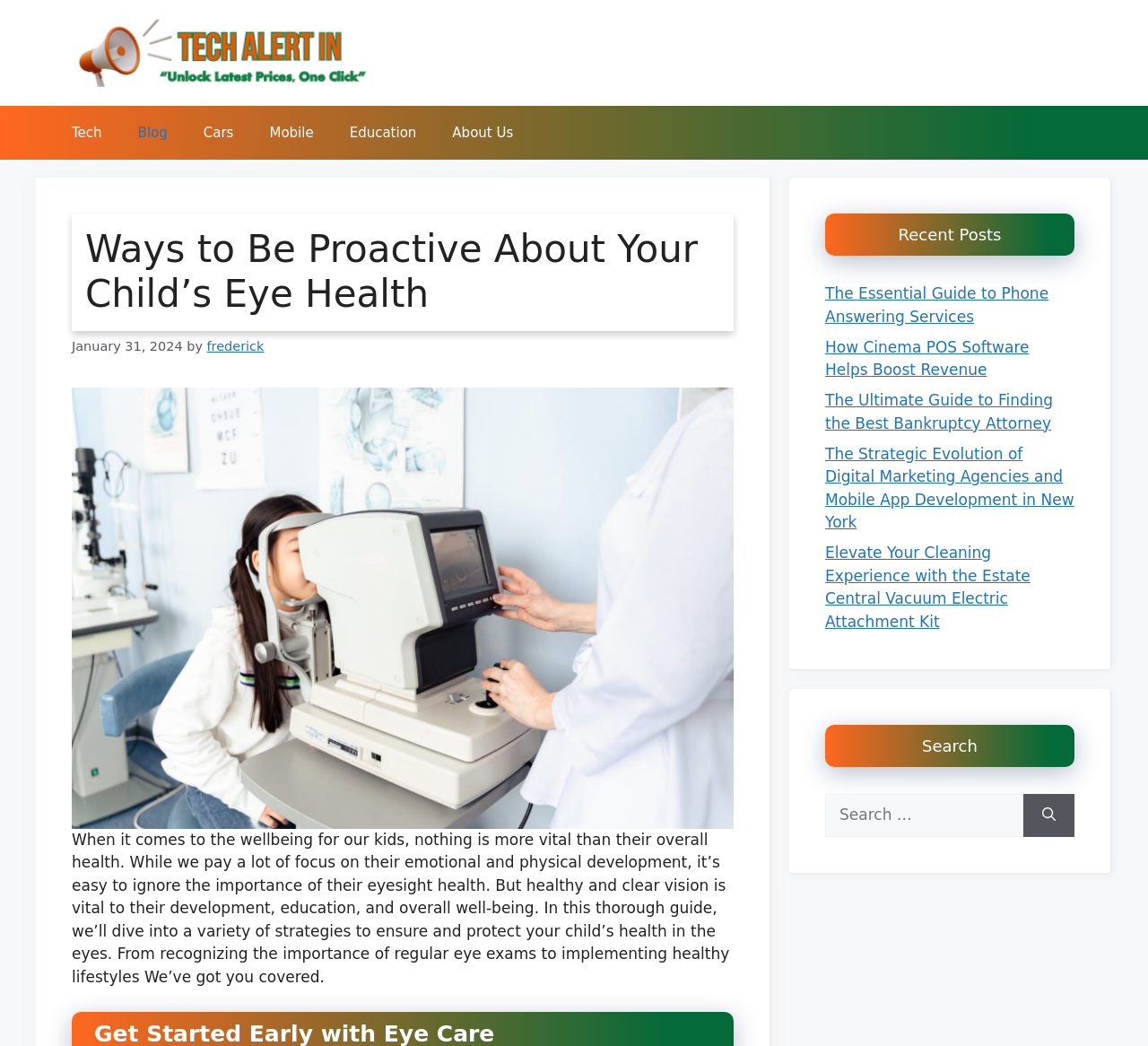Identify the bounding box coordinates for the region to click in order to carry out this instruction: "Click on the 'About Us' link". Provide the coordinates using four float numbers between 0 and 1, formatted as [left, top, right, bottom].

[0.378, 0.101, 0.463, 0.153]